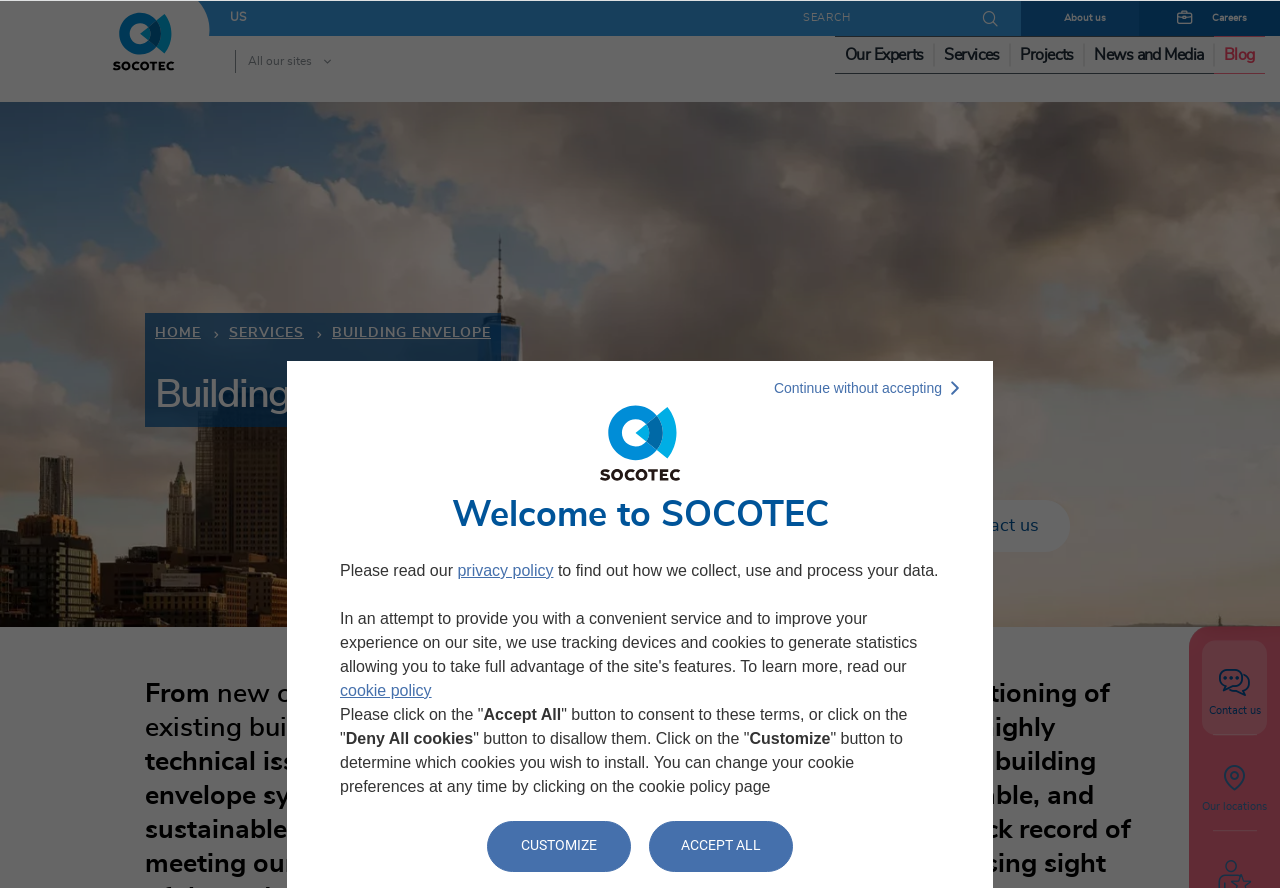What is the main service offered by the company?
Analyze the image and provide a thorough answer to the question.

I deduced this answer by looking at the prominent text 'Building Envelope' on the webpage, which is also a link. Furthermore, the text 'Our experienced Building Envelope team guides clients...' suggests that Building Envelope is a key service offered by the company.